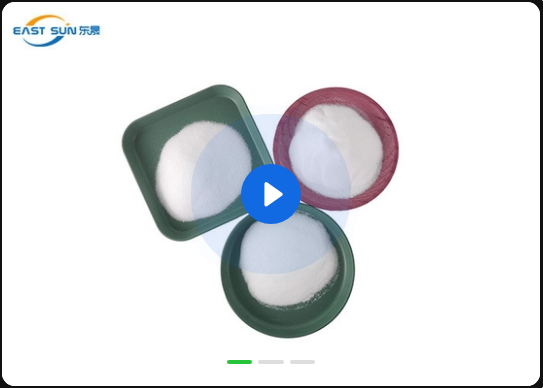Using a single word or phrase, answer the following question: 
What is the primary use of the Polyester Hot Melt PES Adhesive Powder?

Textiles and various industries